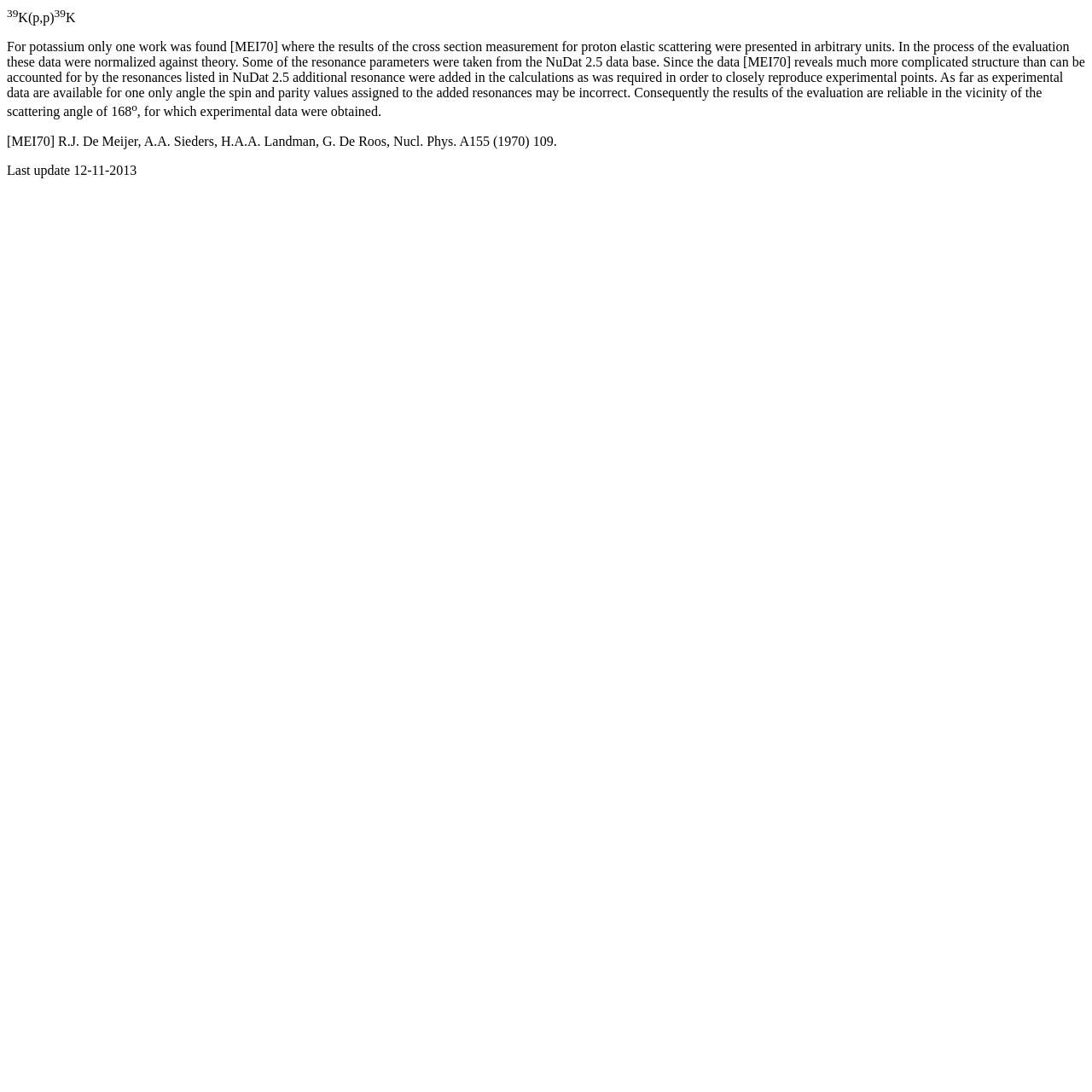How many works were found for potassium?
Based on the screenshot, respond with a single word or phrase.

one